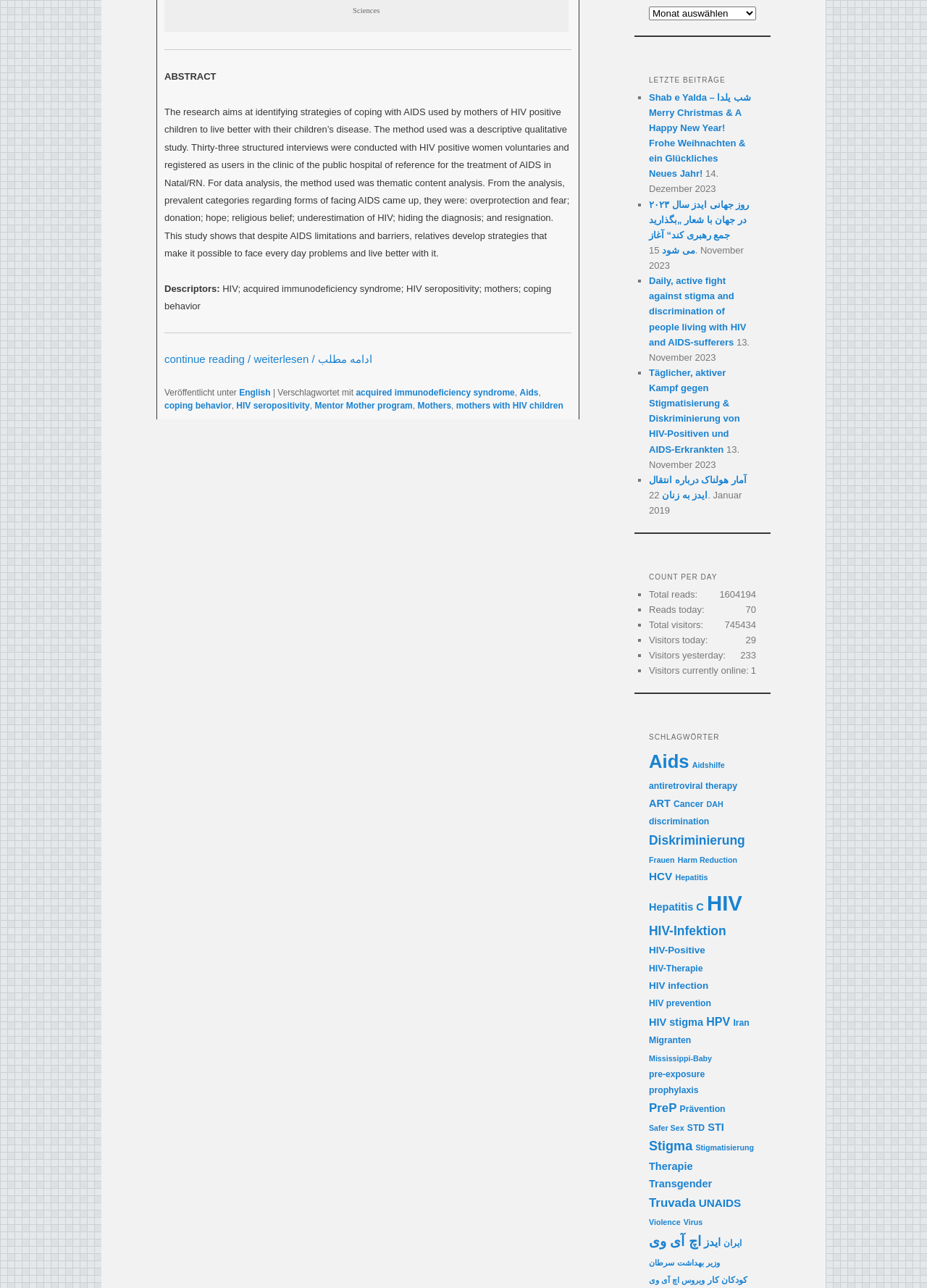Predict the bounding box of the UI element based on this description: "parent_node: Email name="email"".

None